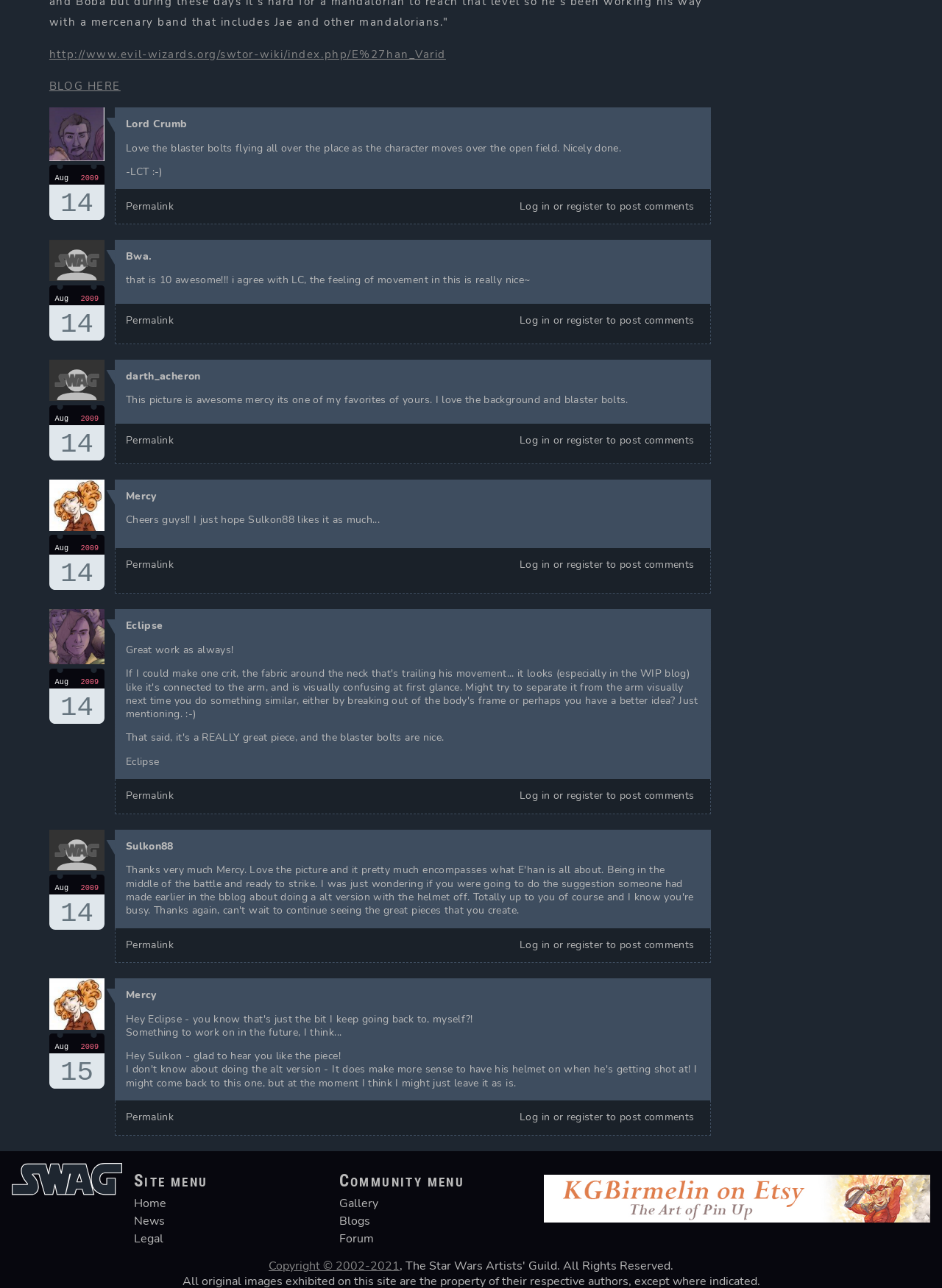Locate the bounding box coordinates of the segment that needs to be clicked to meet this instruction: "View the article by Lord Crumb".

[0.134, 0.091, 0.199, 0.102]